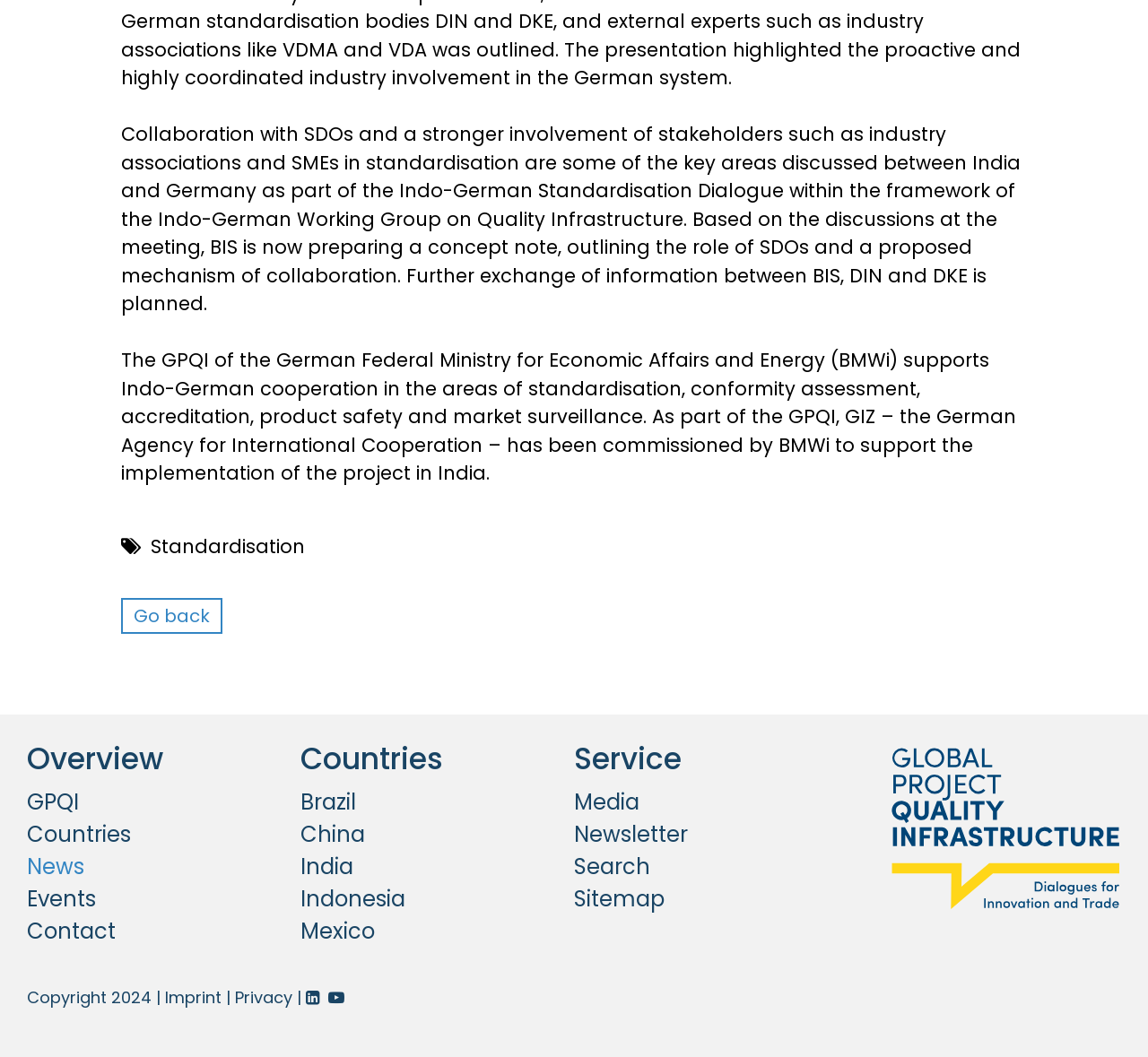Find the bounding box coordinates of the clickable area required to complete the following action: "Go back".

[0.105, 0.566, 0.194, 0.6]